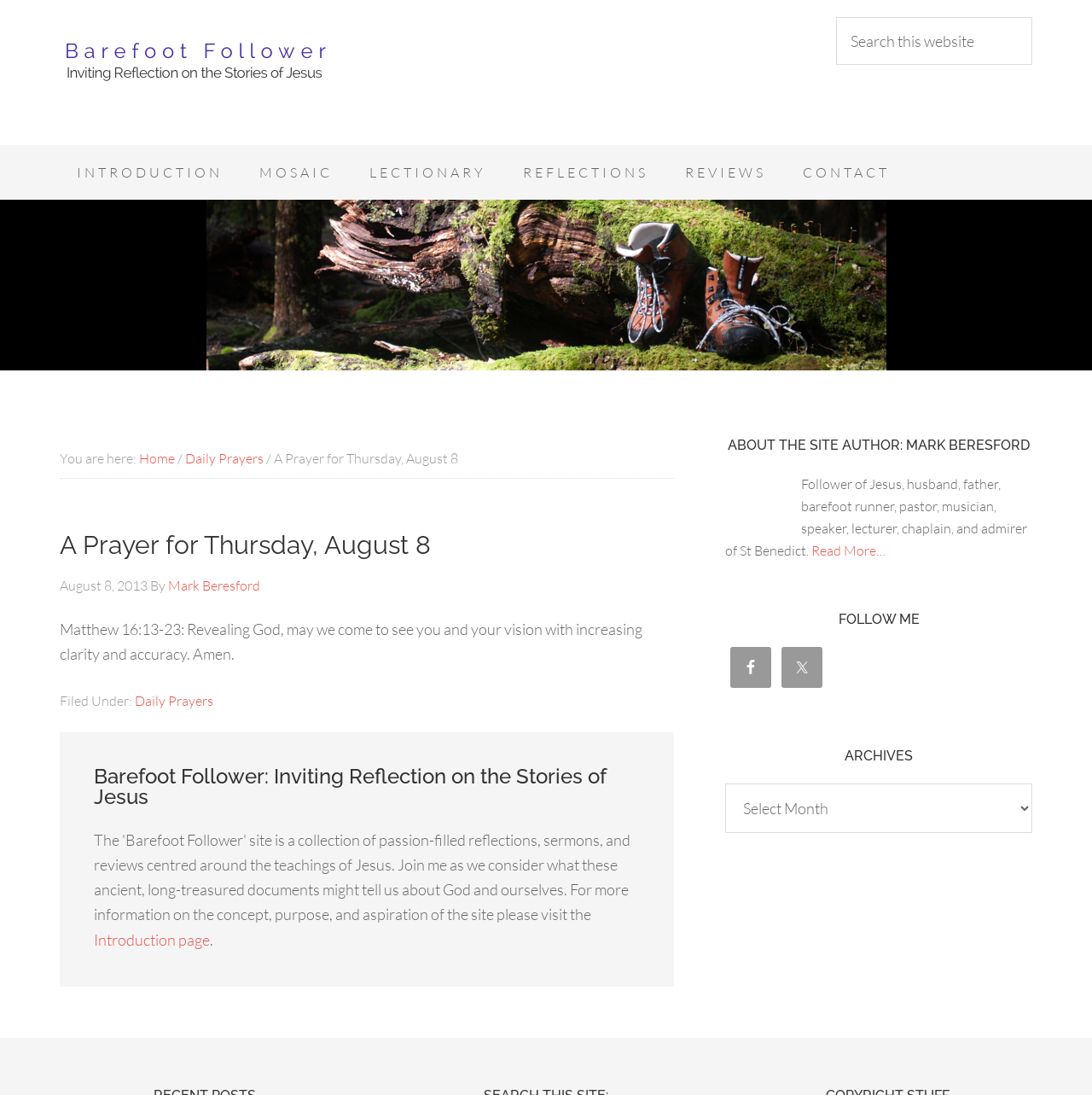Provide a one-word or short-phrase response to the question:
How many social media links are in the sidebar?

2